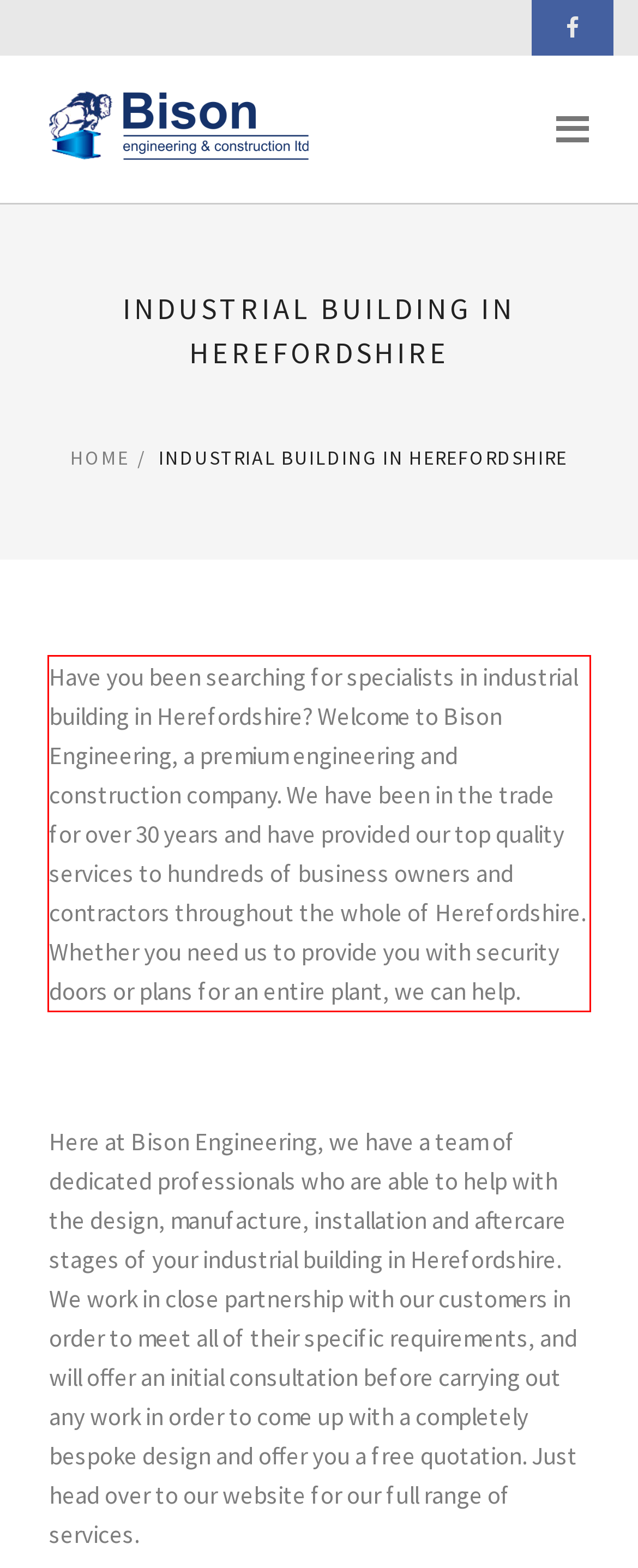Look at the provided screenshot of the webpage and perform OCR on the text within the red bounding box.

Have you been searching for specialists in industrial building in Herefordshire? Welcome to Bison Engineering, a premium engineering and construction company. We have been in the trade for over 30 years and have provided our top quality services to hundreds of business owners and contractors throughout the whole of Herefordshire. Whether you need us to provide you with security doors or plans for an entire plant, we can help.